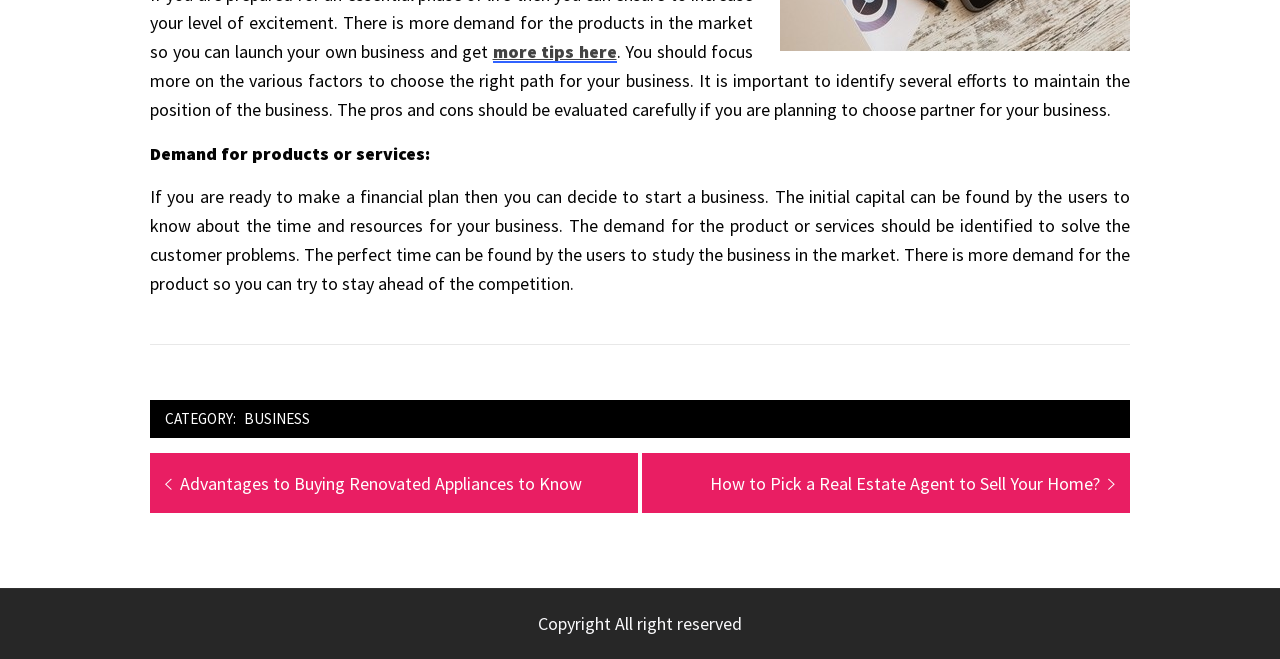What is the topic of the previous post?
Please answer the question with a single word or phrase, referencing the image.

Advantages to Buying Renovated Appliances